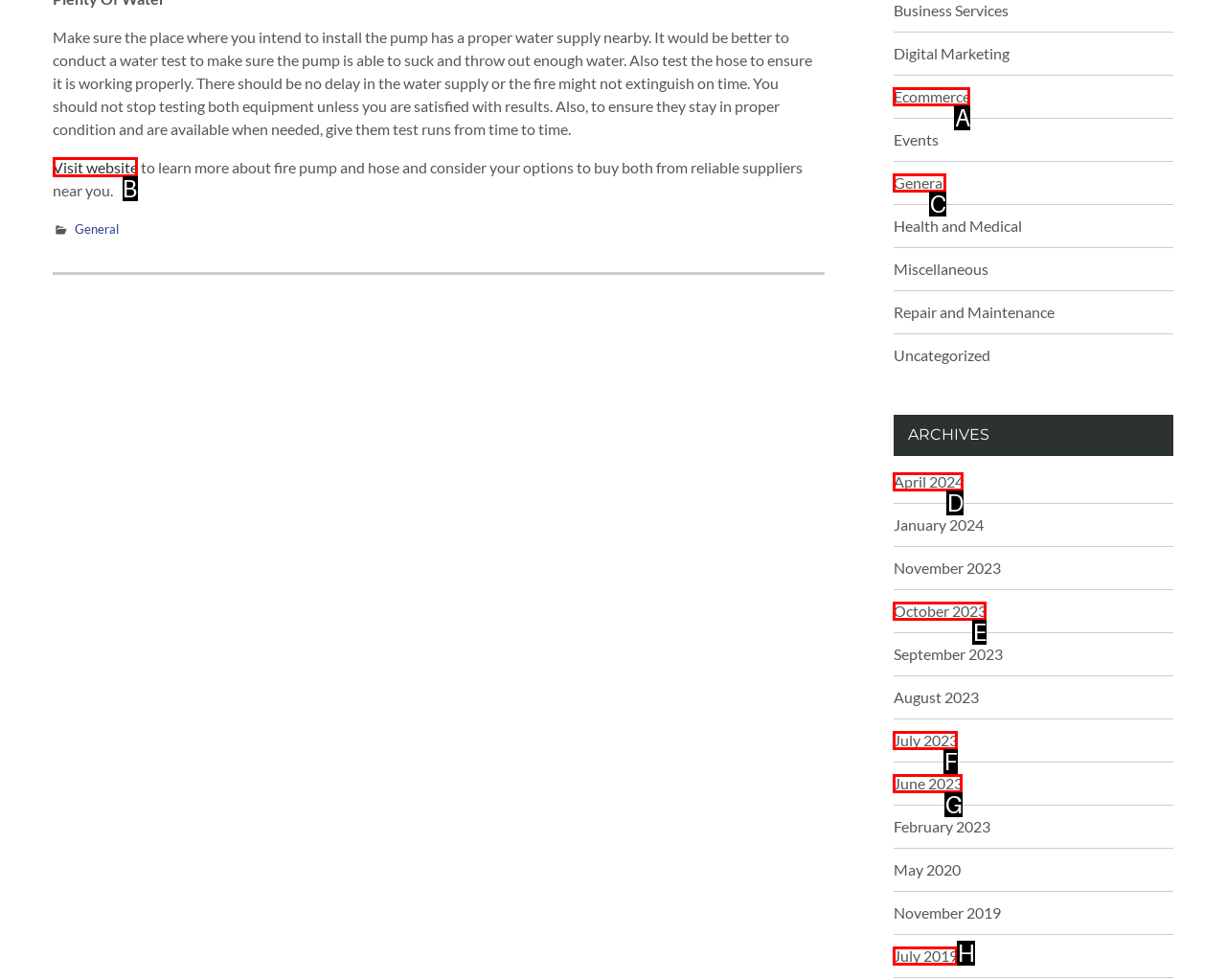Specify the letter of the UI element that should be clicked to achieve the following: Visit website
Provide the corresponding letter from the choices given.

B